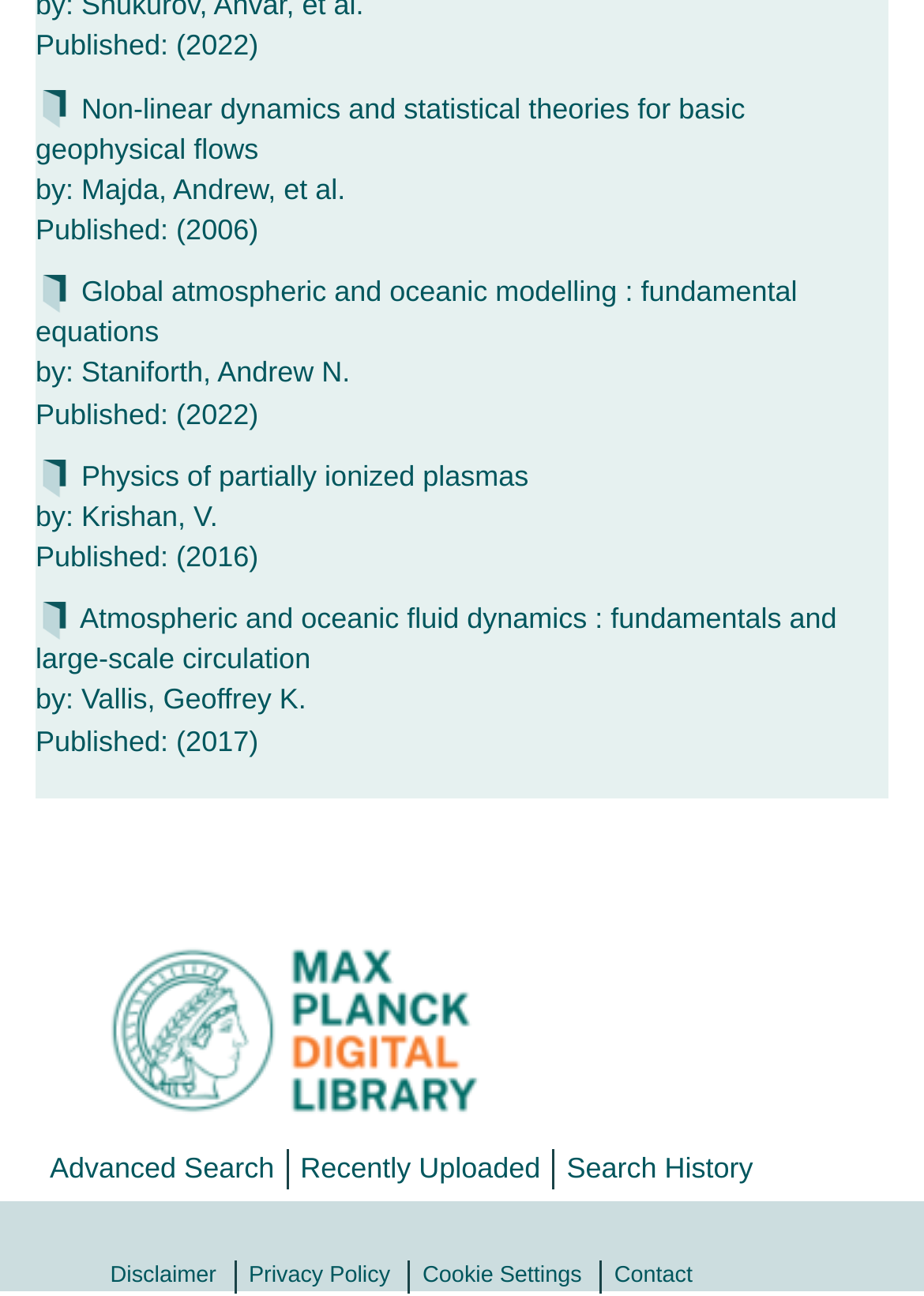Examine the image and give a thorough answer to the following question:
What is the author of the eBook 'Global atmospheric and oceanic modelling : fundamental equations'?

I found the author by looking at the StaticText element with the text 'by: Staniforth, Andrew N.' which is adjacent to the link element with the text 'eBook Global atmospheric and oceanic modelling : fundamental equations'.